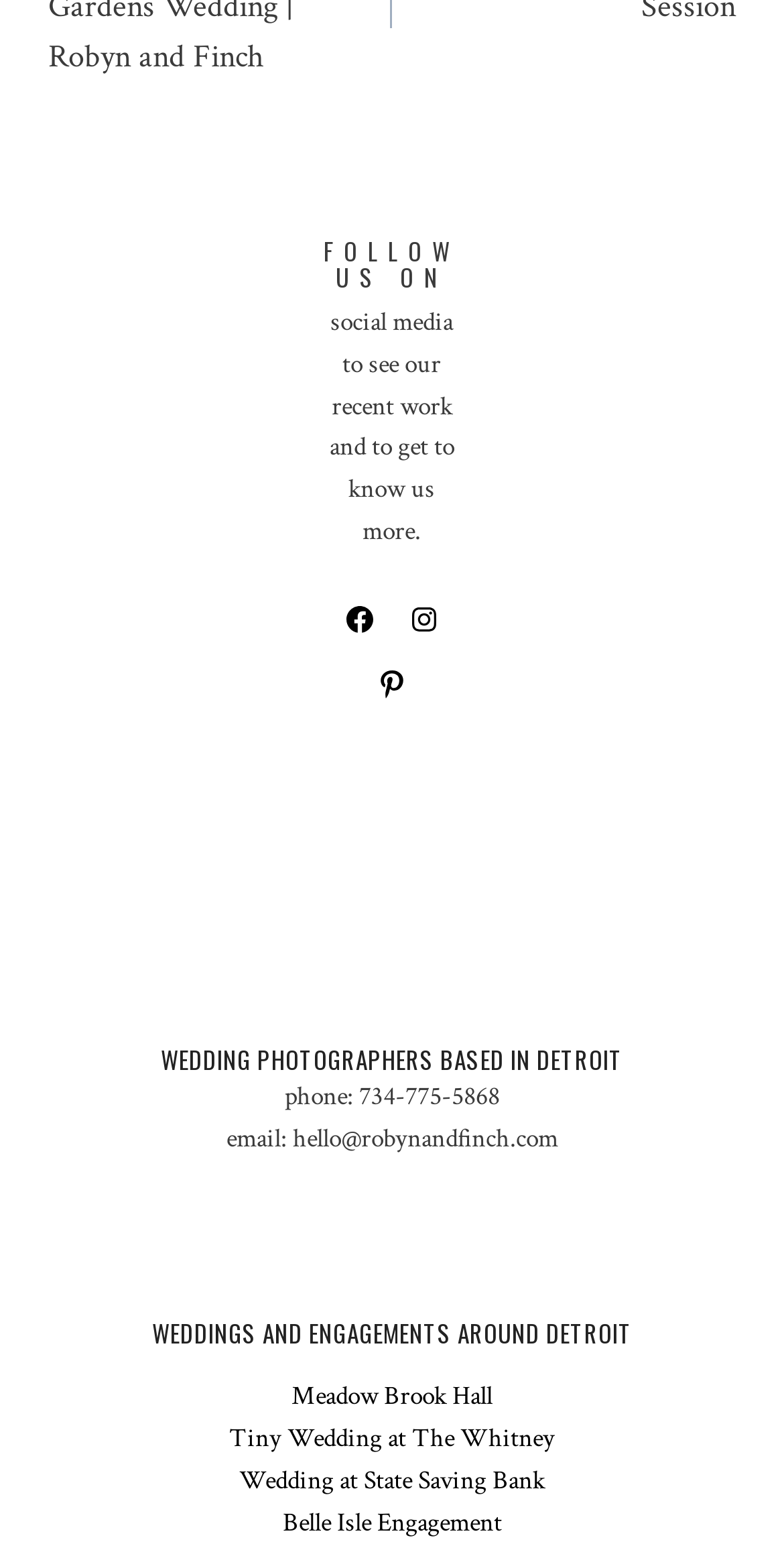Using the element description provided, determine the bounding box coordinates in the format (top-left x, top-left y, bottom-right x, bottom-right y). Ensure that all values are floating point numbers between 0 and 1. Element description: Facebook-f

None